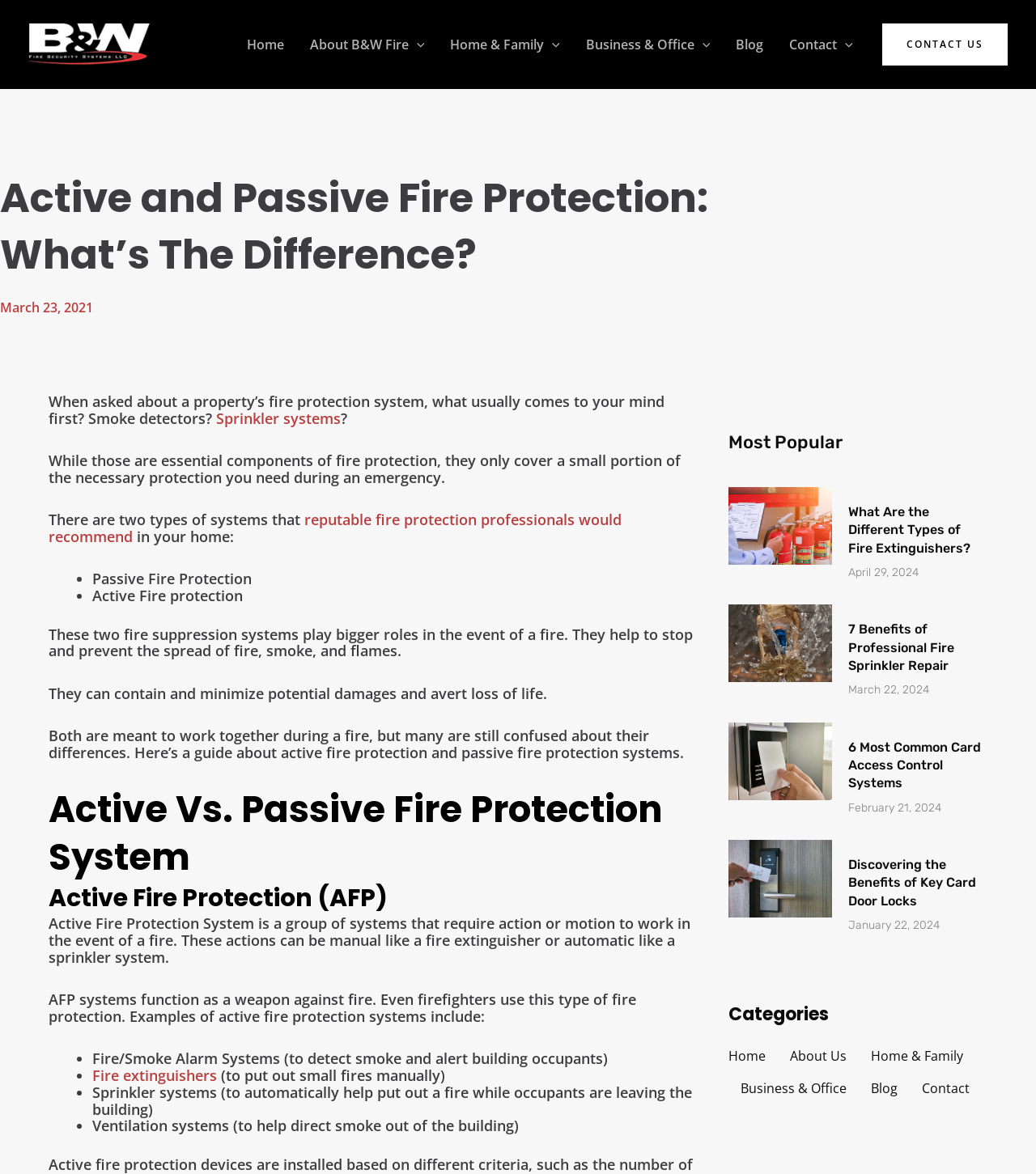Predict the bounding box coordinates of the area that should be clicked to accomplish the following instruction: "Read the article about 'Fire Extinguishers'". The bounding box coordinates should consist of four float numbers between 0 and 1, i.e., [left, top, right, bottom].

[0.703, 0.415, 0.953, 0.494]